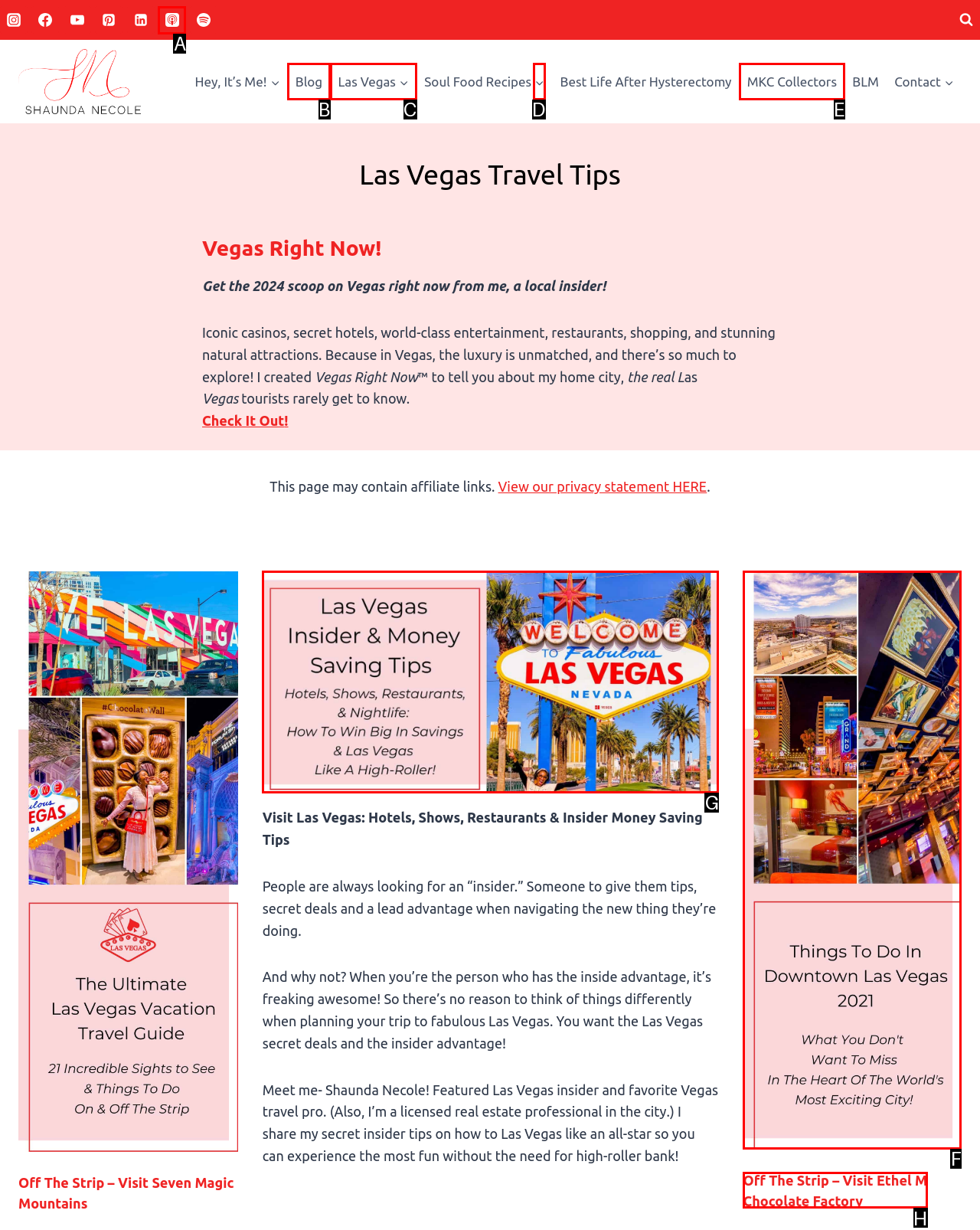Determine the letter of the element you should click to carry out the task: Explore Top Things To Do In Downtown Las Vegas Travel Guide 2021
Answer with the letter from the given choices.

F